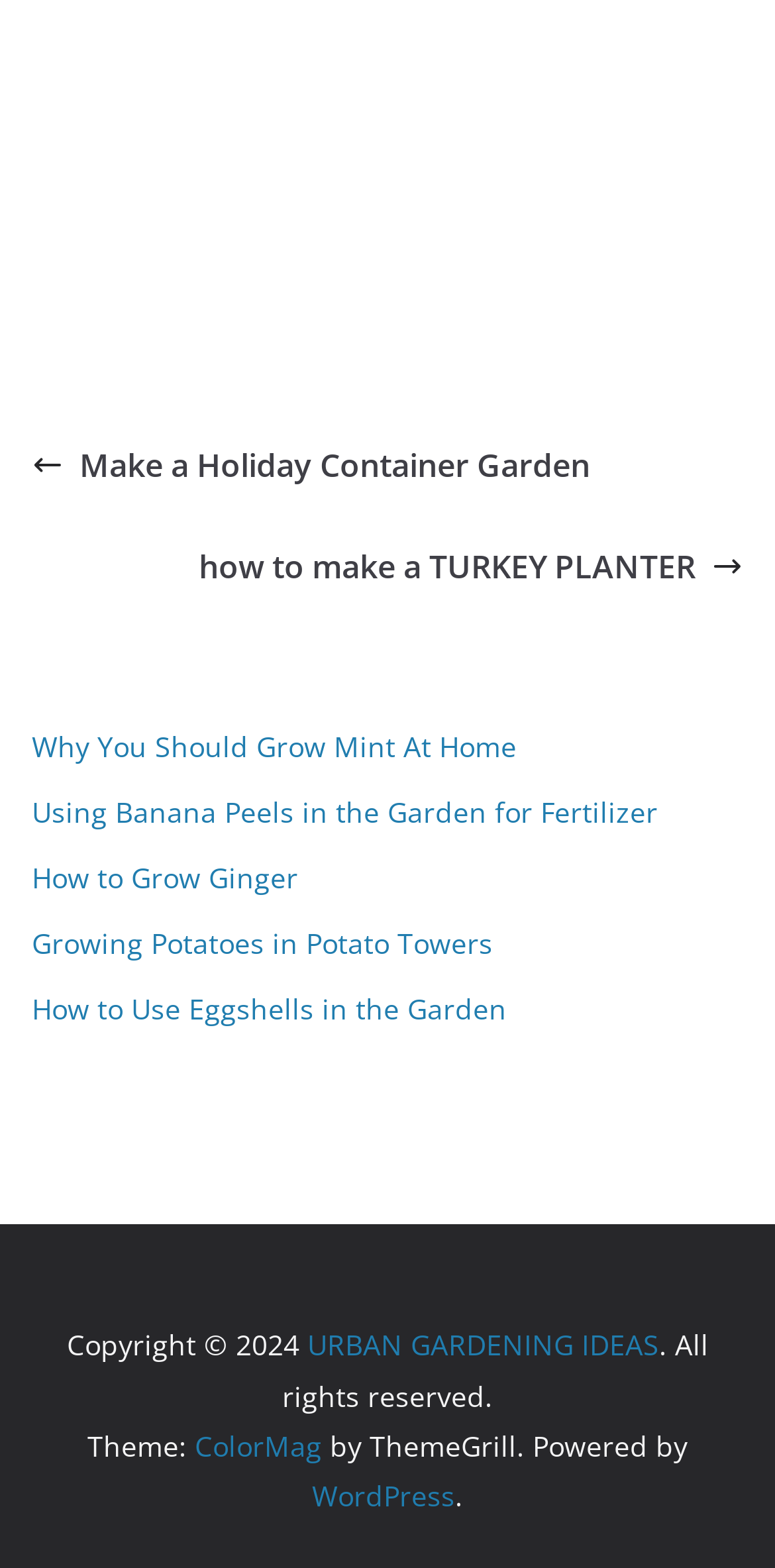What is the purpose of the webpage?
Based on the image, give a concise answer in the form of a single word or short phrase.

Gardening tips and ideas